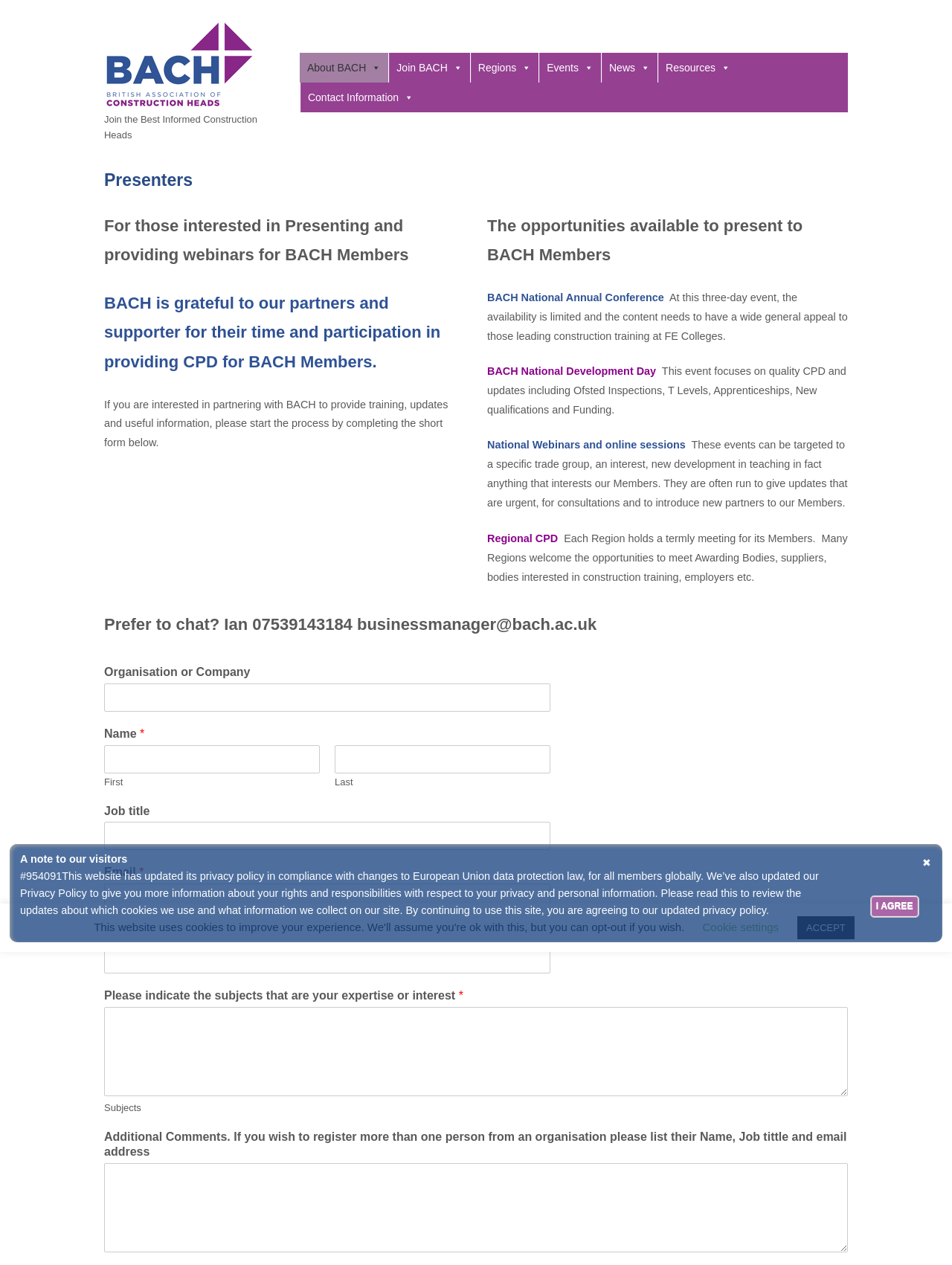Given the element description: "Regions", predict the bounding box coordinates of the UI element it refers to, using four float numbers between 0 and 1, i.e., [left, top, right, bottom].

[0.494, 0.042, 0.566, 0.065]